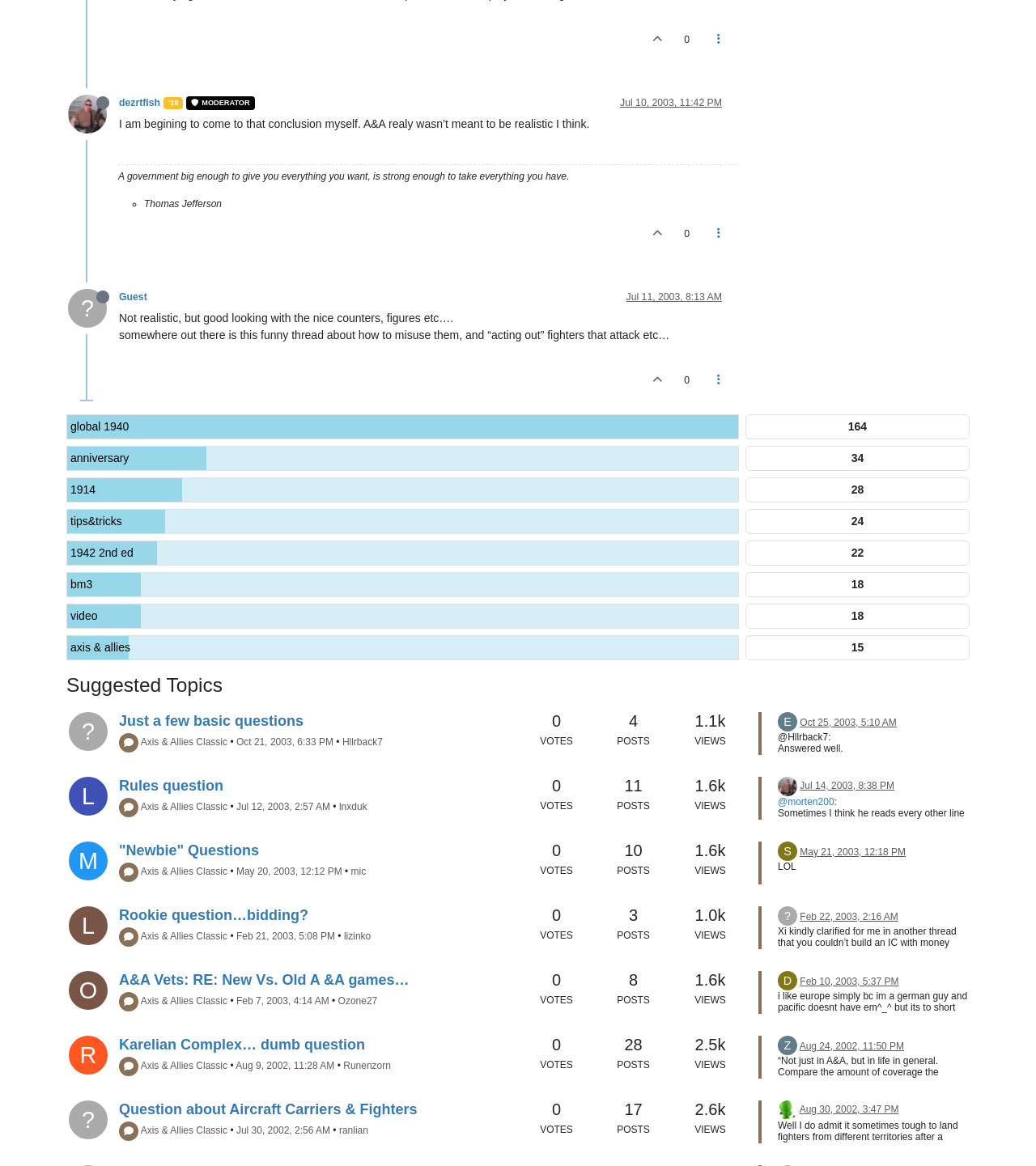Please identify the bounding box coordinates of the element that needs to be clicked to perform the following instruction: "View 'Recent Posts'".

None